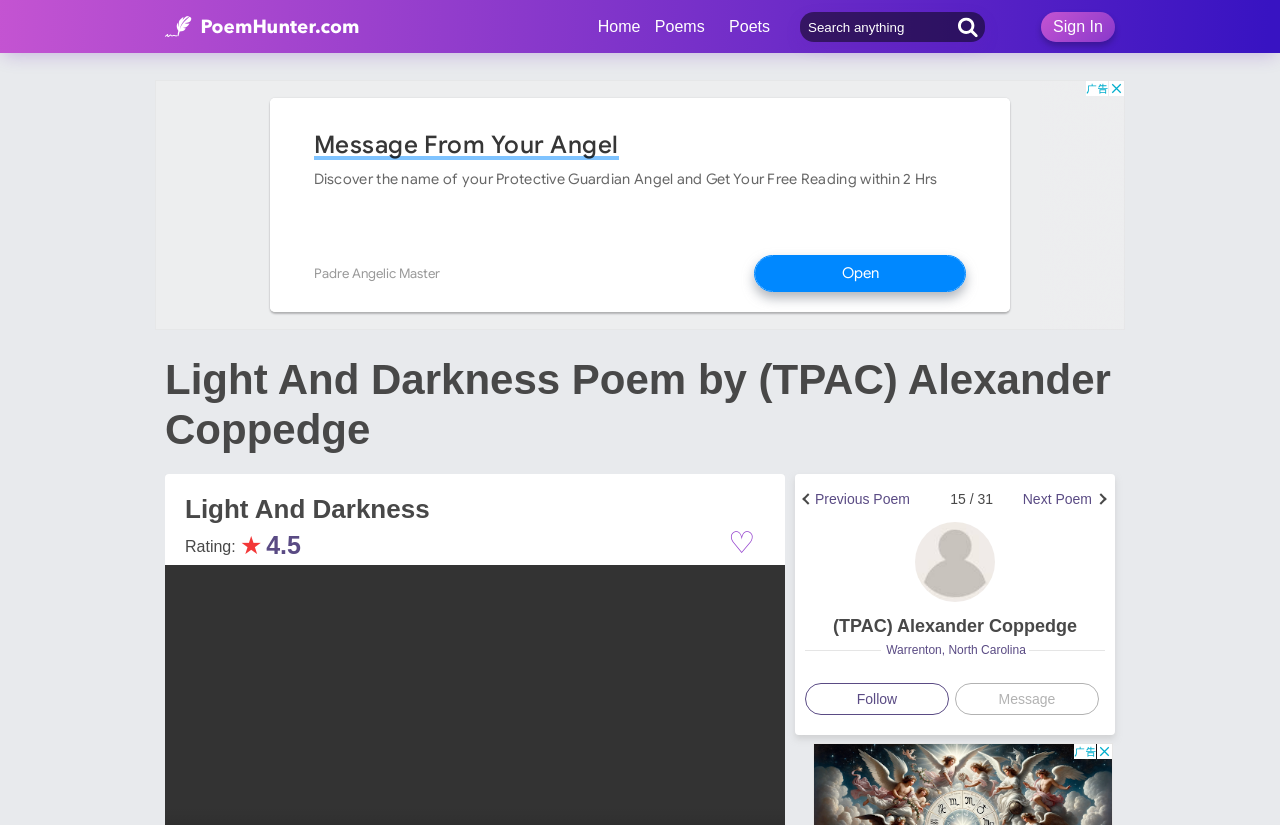Indicate the bounding box coordinates of the element that needs to be clicked to satisfy the following instruction: "Search for a poem". The coordinates should be four float numbers between 0 and 1, i.e., [left, top, right, bottom].

[0.625, 0.015, 0.77, 0.051]